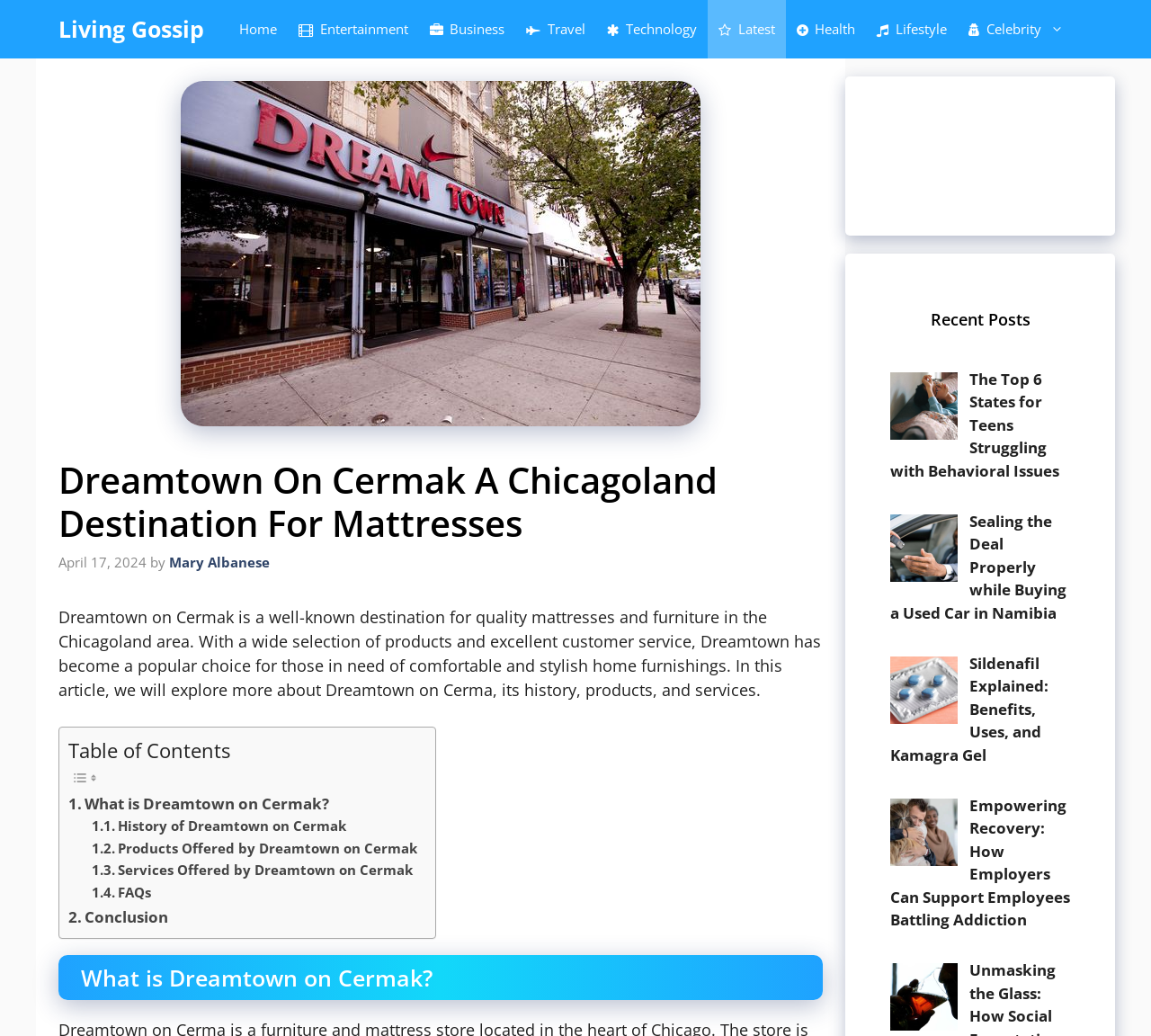How many links are in the primary navigation?
Using the image provided, answer with just one word or phrase.

8